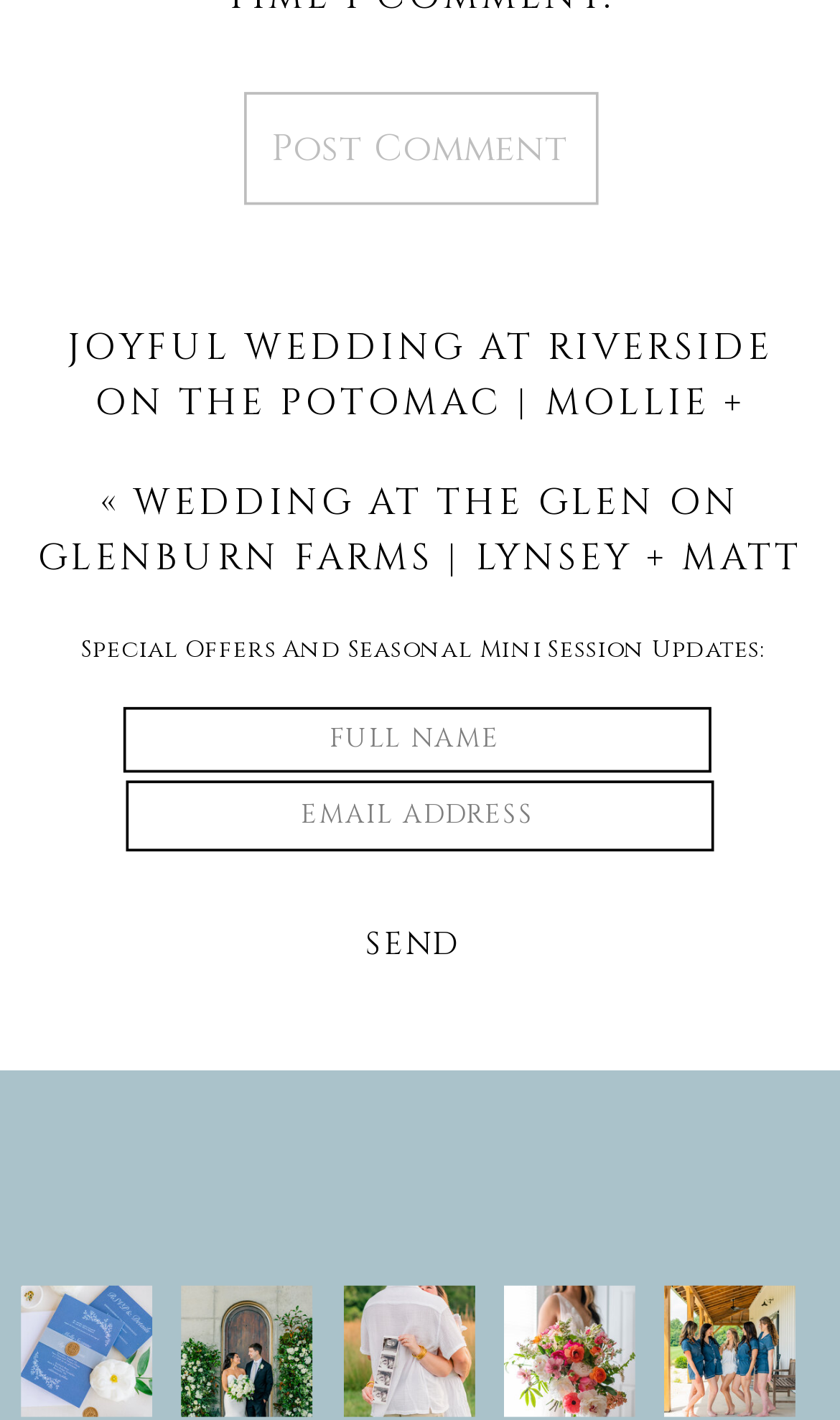Find the bounding box coordinates of the element you need to click on to perform this action: 'Read the article 'JOYFUL WEDDING AT RIVERSIDE ON THE POTOMAC | MOLLIE + TYLER''. The coordinates should be represented by four float values between 0 and 1, in the format [left, top, right, bottom].

[0.08, 0.227, 0.92, 0.34]